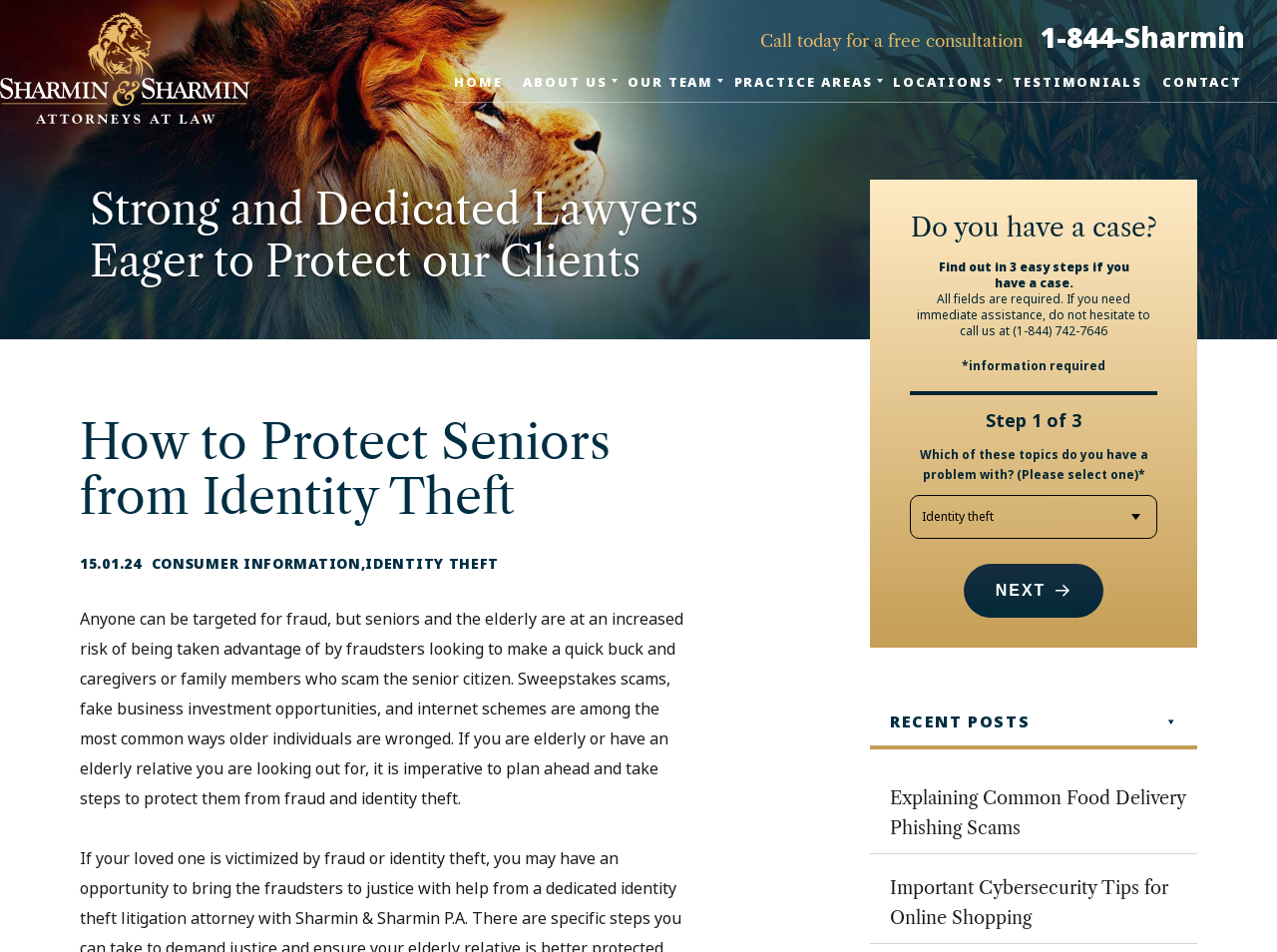What is the purpose of the form on the page?
Based on the image, answer the question in a detailed manner.

I inferred the purpose of the form by reading the static text elements and the combobox element, which suggest that the user needs to select a topic and provide information to determine if they have a case.